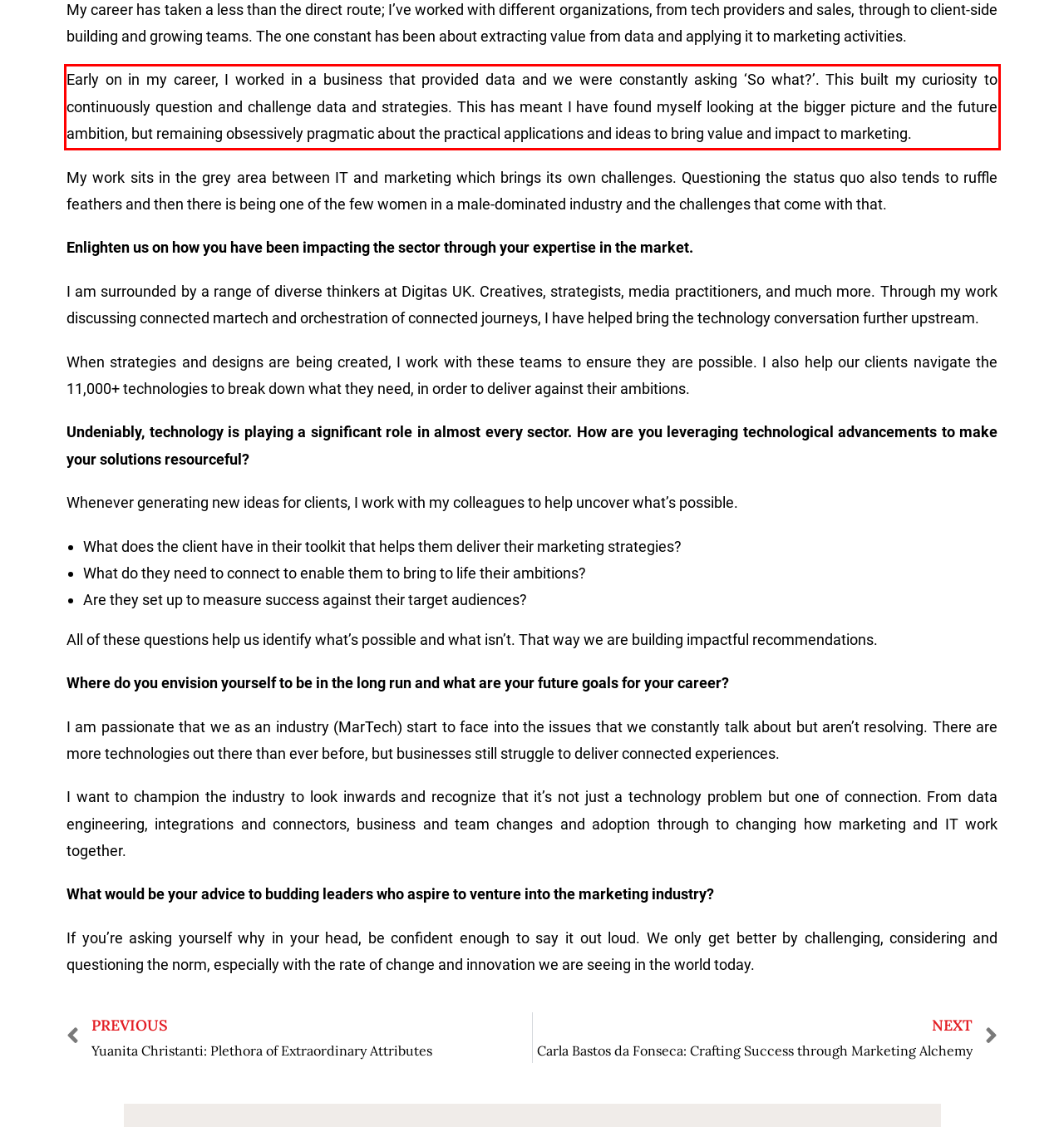Given a webpage screenshot, identify the text inside the red bounding box using OCR and extract it.

Early on in my career, I worked in a business that provided data and we were constantly asking ‘So what?’. This built my curiosity to continuously question and challenge data and strategies. This has meant I have found myself looking at the bigger picture and the future ambition, but remaining obsessively pragmatic about the practical applications and ideas to bring value and impact to marketing.